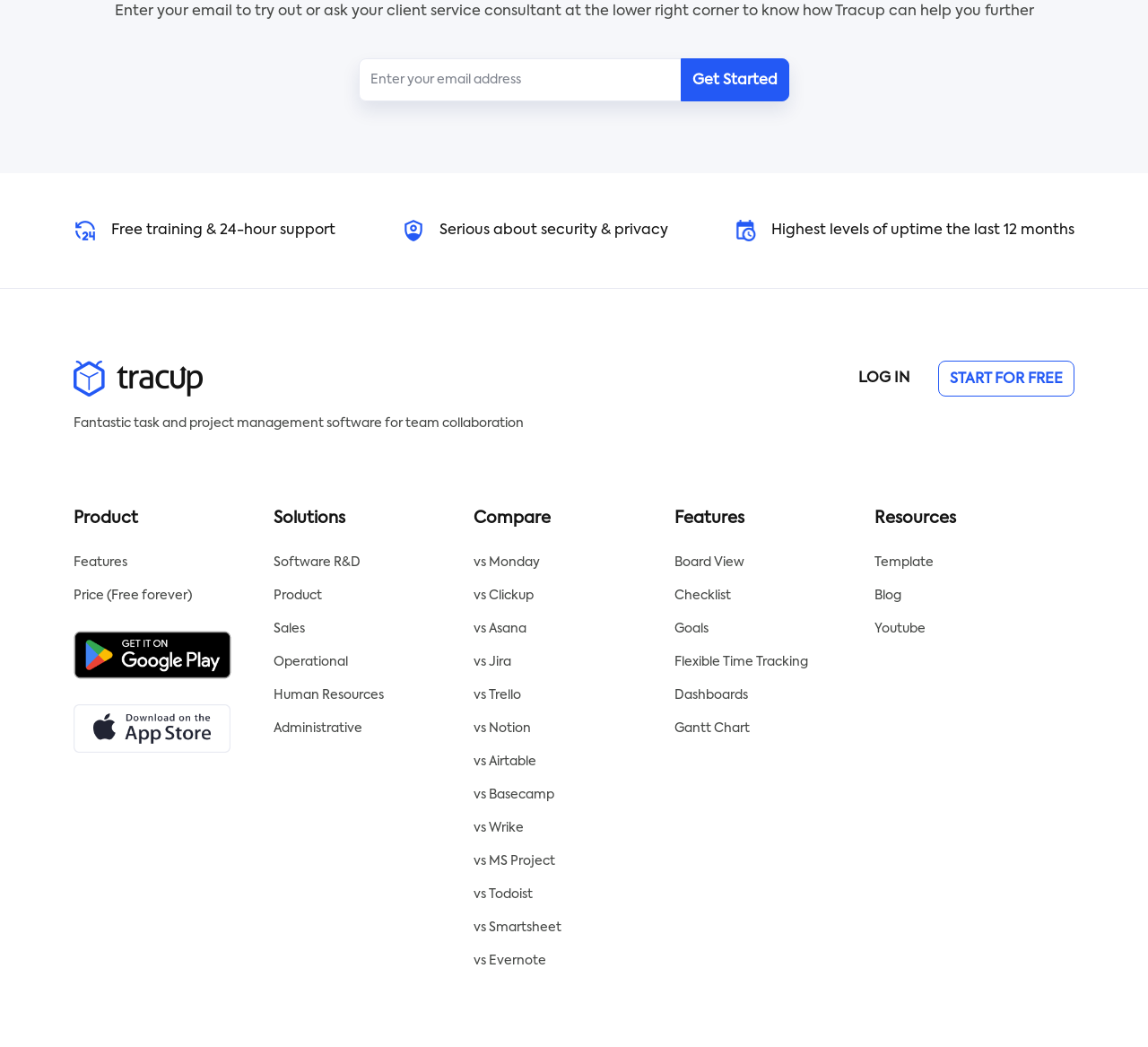Determine the bounding box coordinates for the element that should be clicked to follow this instruction: "Get started". The coordinates should be given as four float numbers between 0 and 1, in the format [left, top, right, bottom].

[0.593, 0.056, 0.688, 0.097]